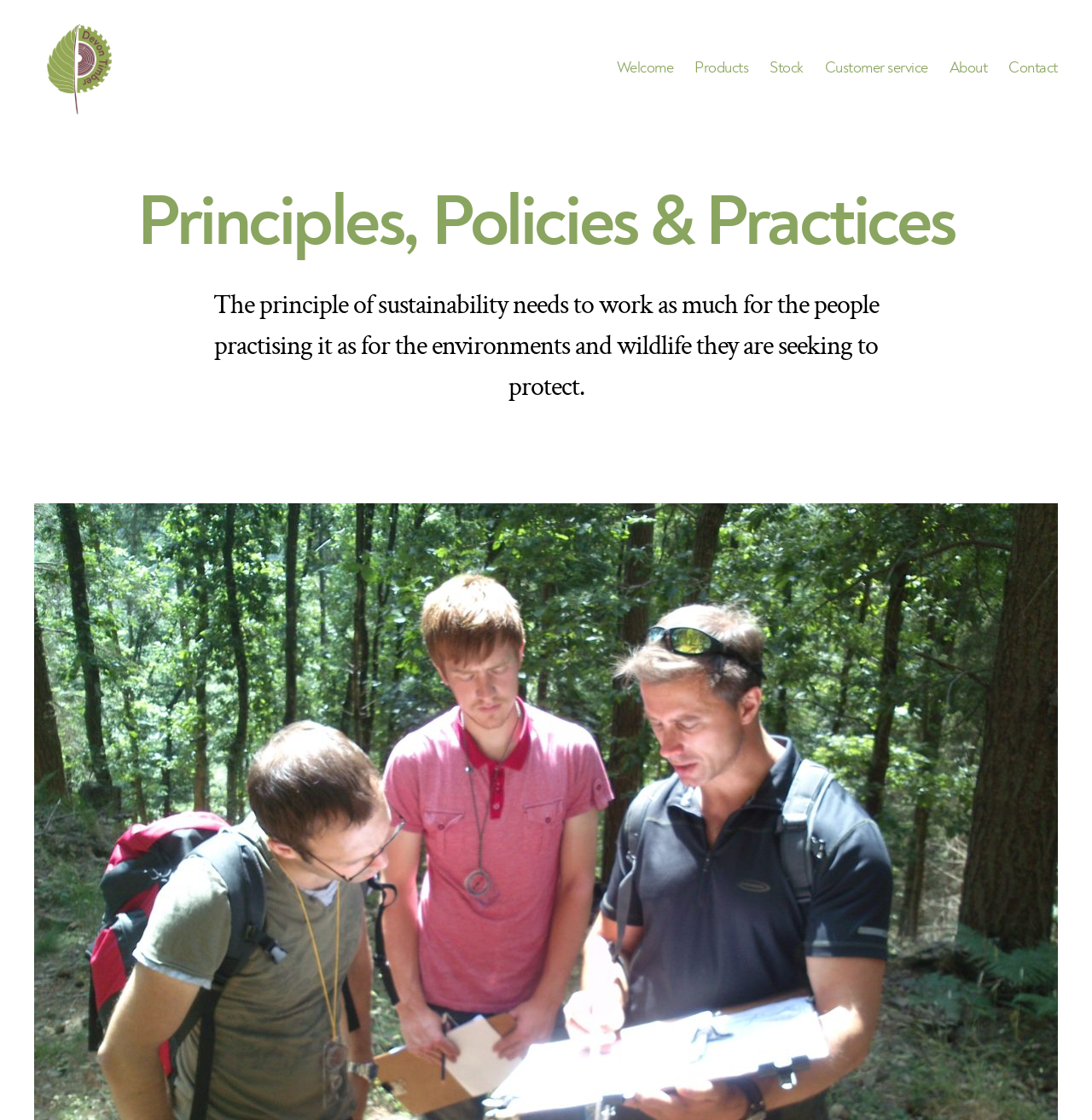Your task is to extract the text of the main heading from the webpage.

Principles, Policies & Practices